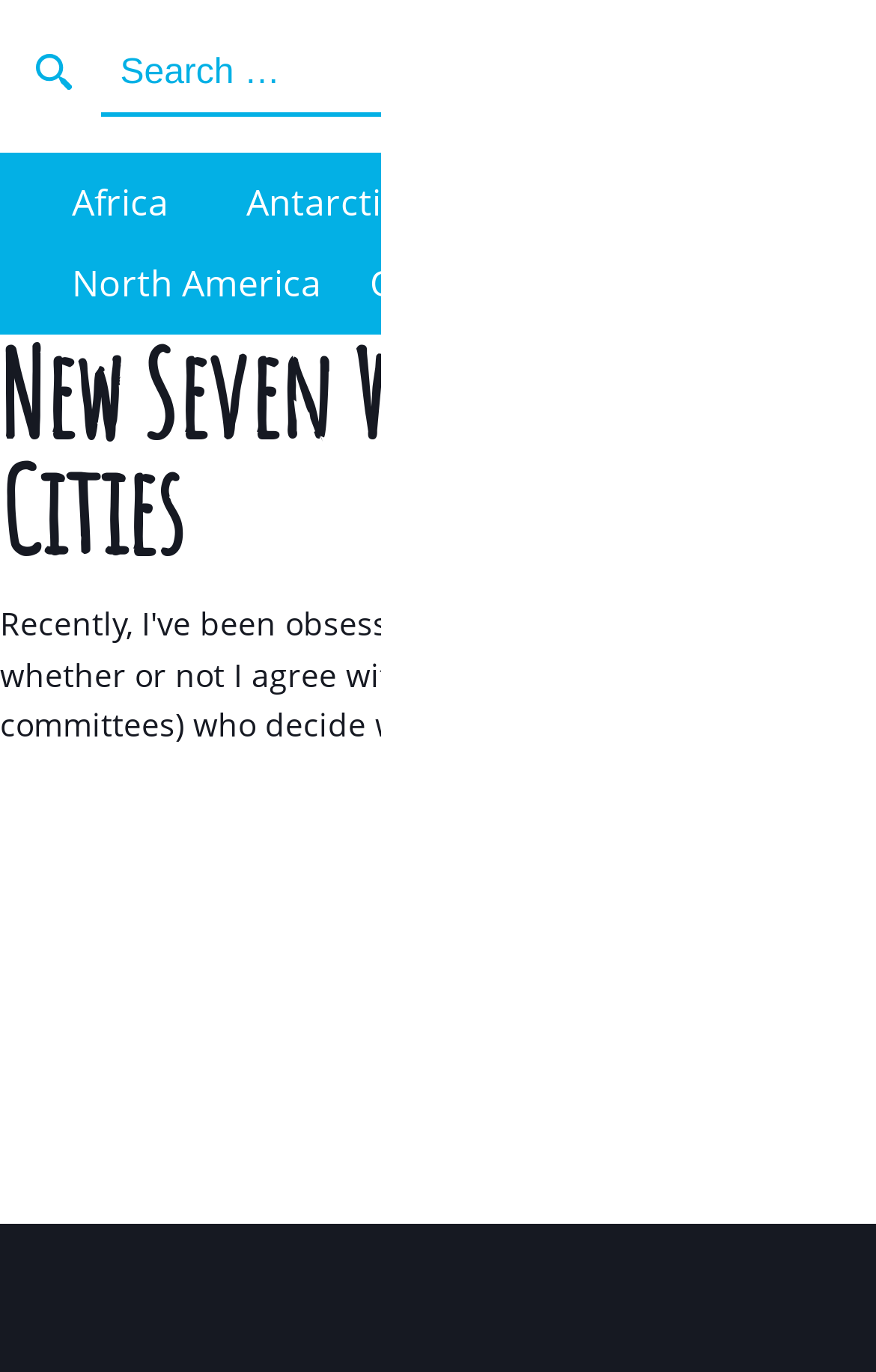Is there a search function on the webpage?
Please provide a single word or phrase as the answer based on the screenshot.

Yes